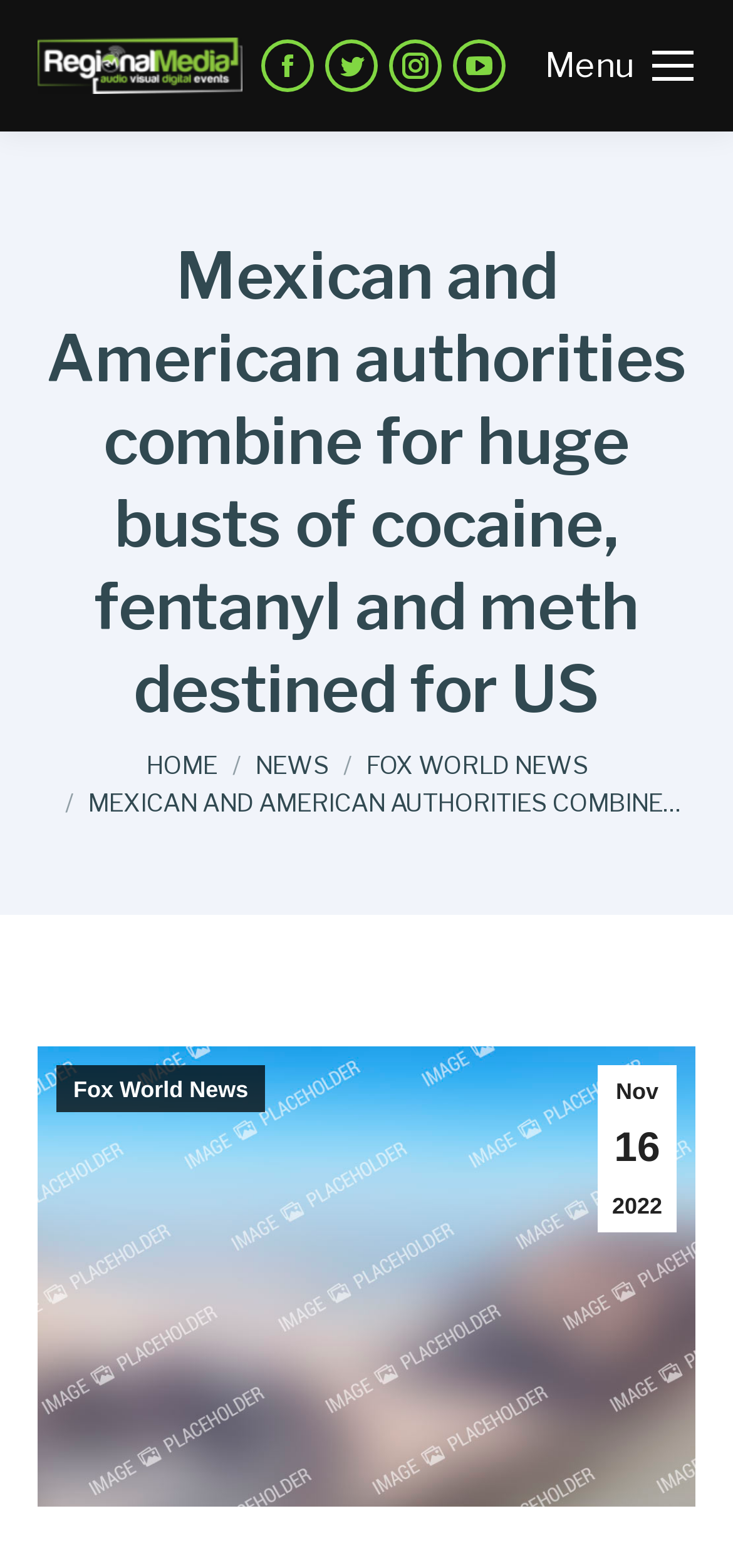Answer with a single word or phrase: 
How many social media links are available?

4